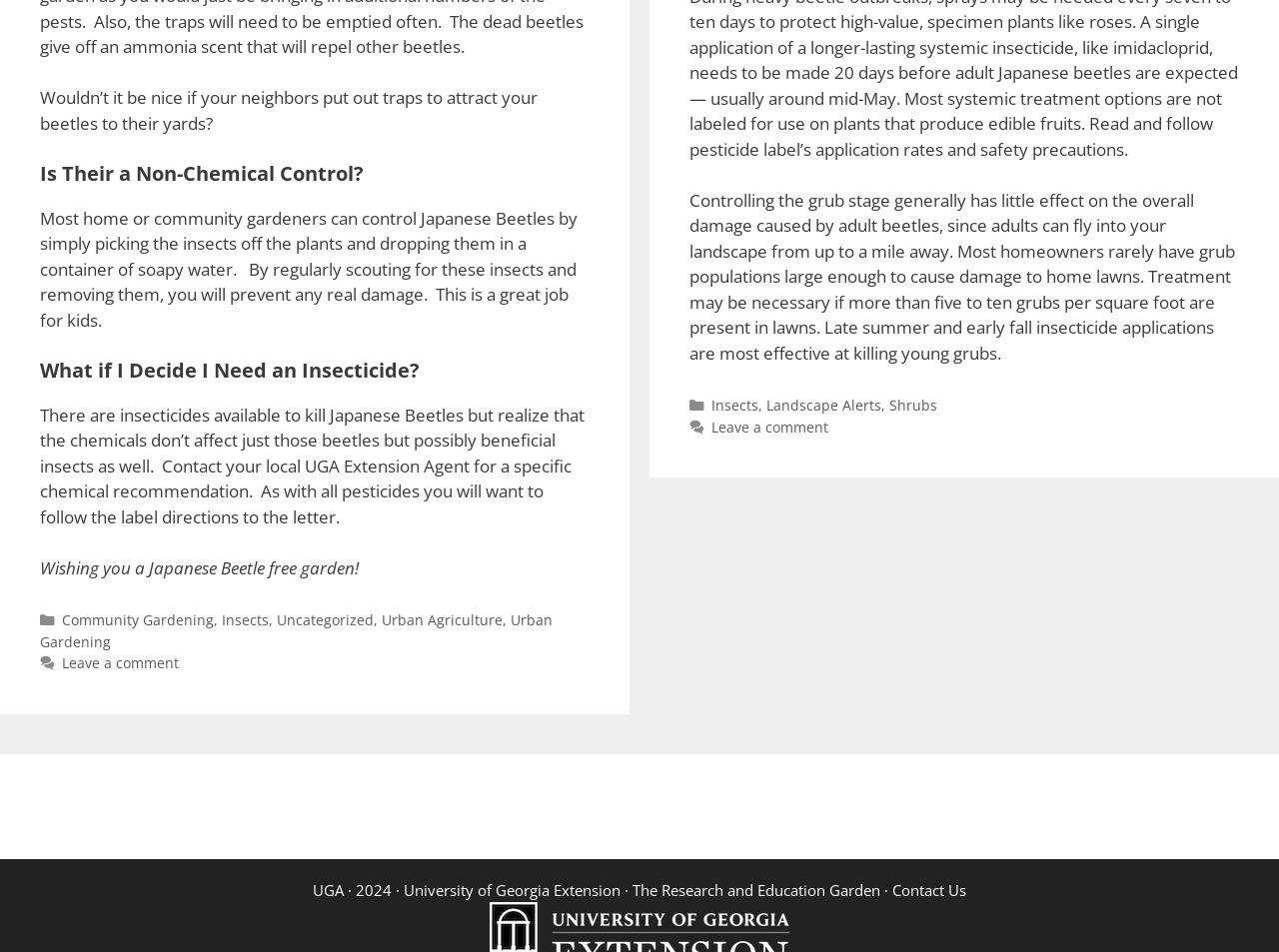Please provide the bounding box coordinates for the element that needs to be clicked to perform the instruction: "Visit the SSI website". The coordinates must consist of four float numbers between 0 and 1, formatted as [left, top, right, bottom].

None